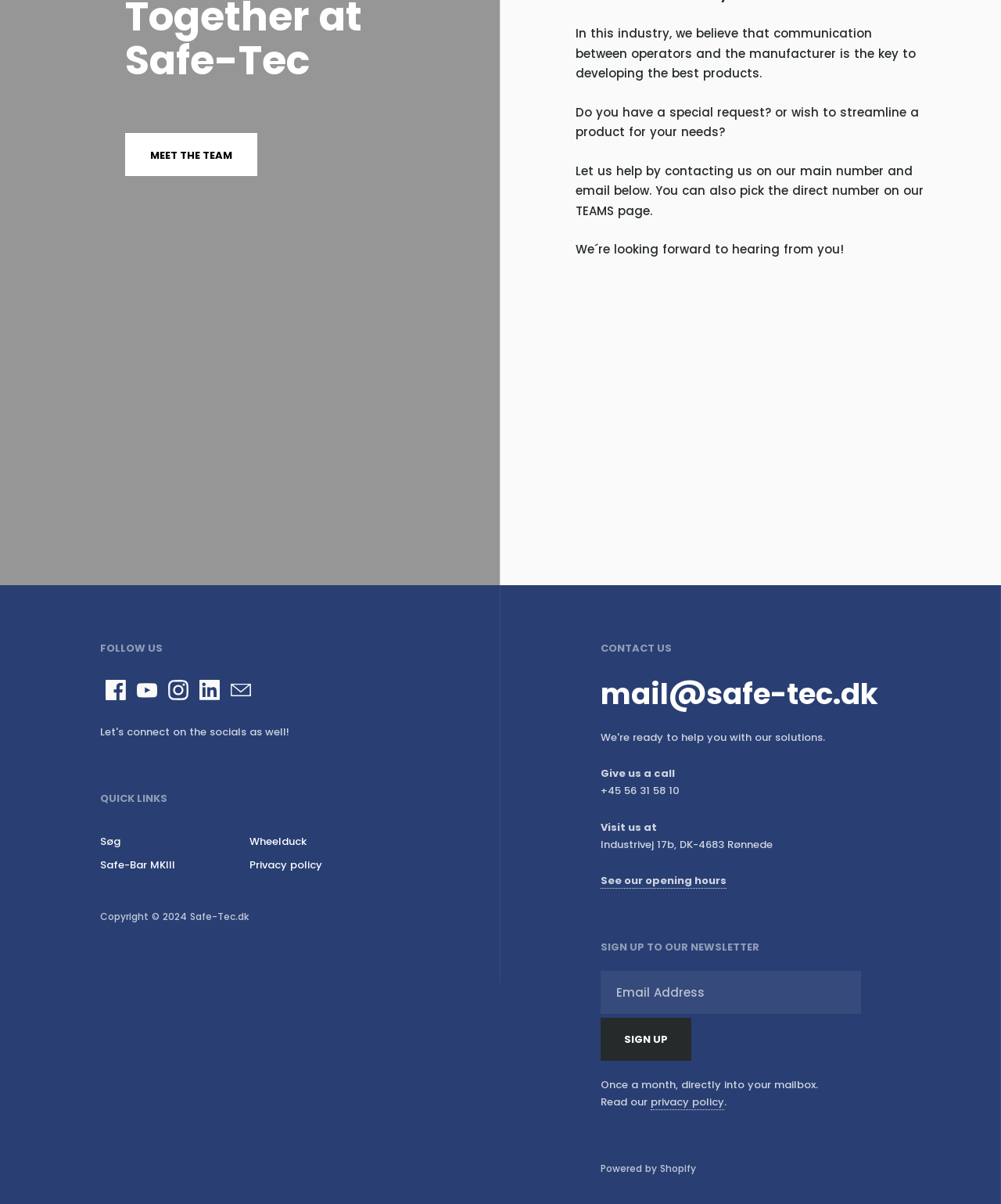Highlight the bounding box coordinates of the element you need to click to perform the following instruction: "Contact us through email."

[0.6, 0.576, 0.877, 0.588]